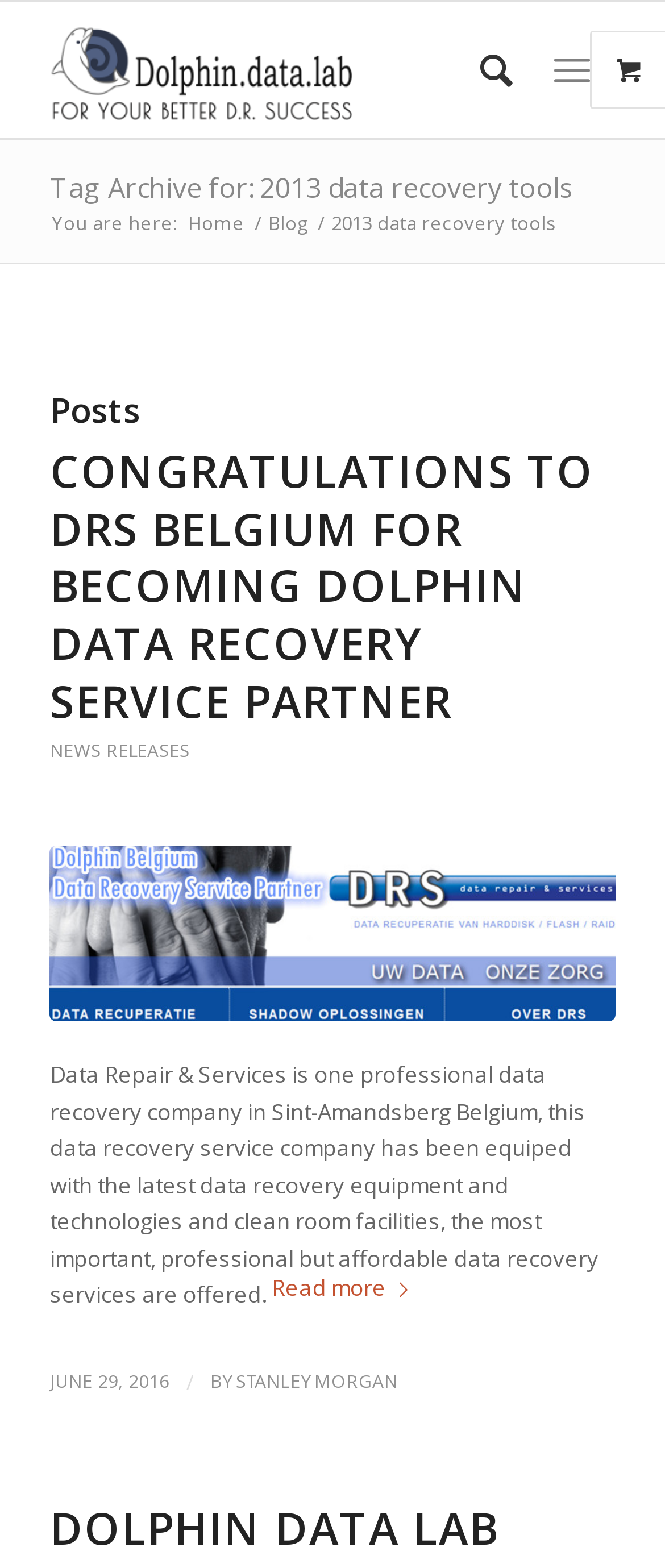Please answer the following question using a single word or phrase: 
What is the date of the first post on this webpage?

JUNE 29, 2016